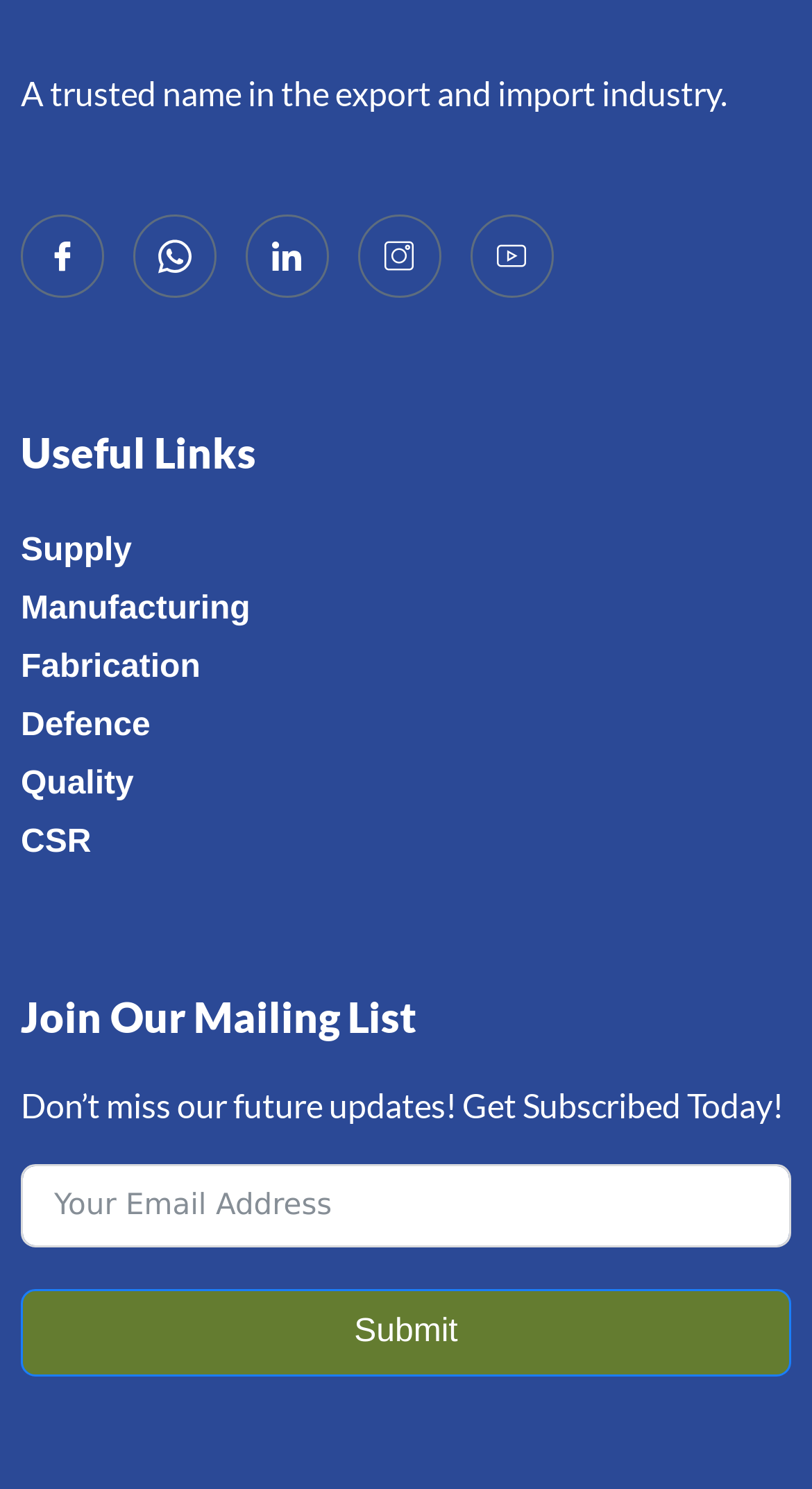Can you find the bounding box coordinates for the element that needs to be clicked to execute this instruction: "Click on the Supply link"? The coordinates should be given as four float numbers between 0 and 1, i.e., [left, top, right, bottom].

[0.026, 0.352, 0.162, 0.391]